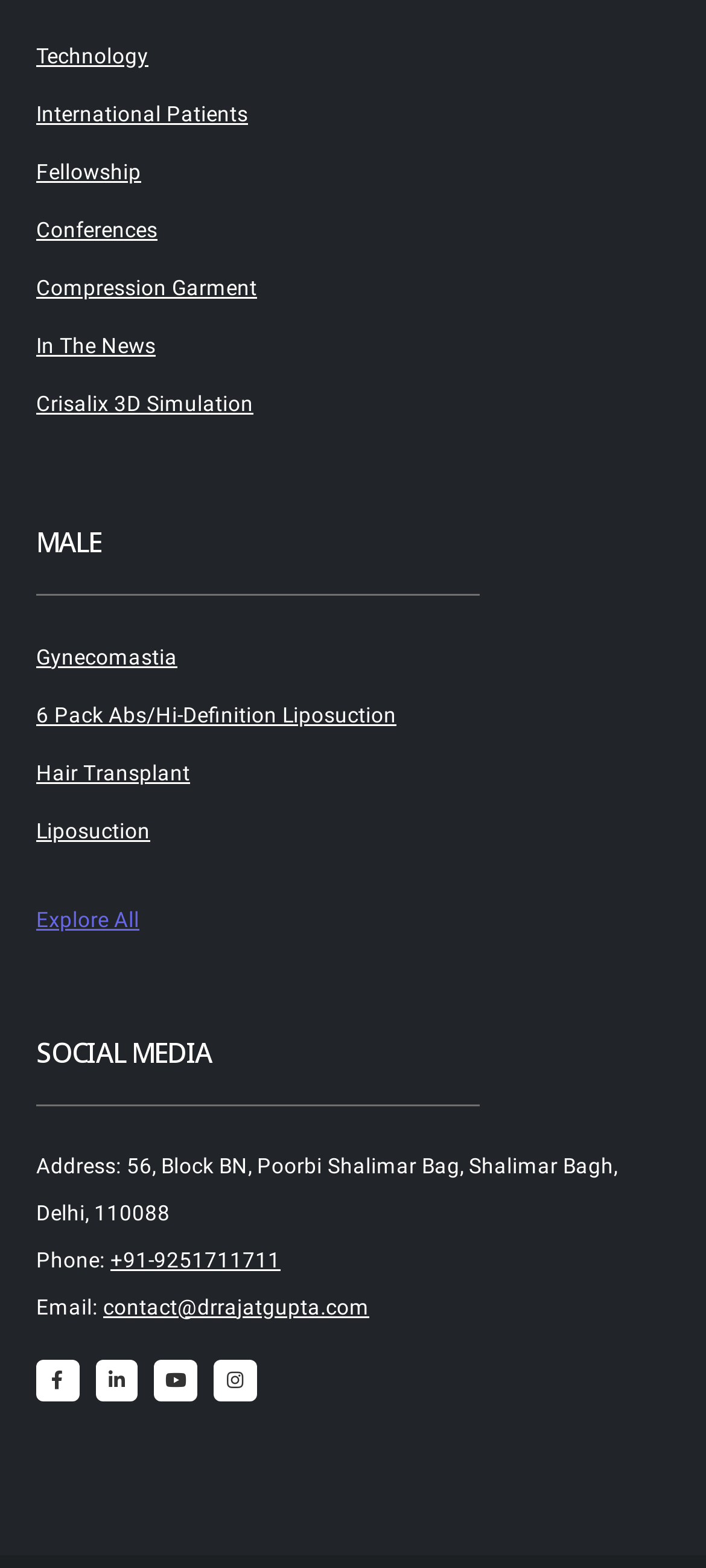What is the address of the clinic?
Answer briefly with a single word or phrase based on the image.

56, Block BN, Poorbi Shalimar Bag, Shalimar Bagh, Delhi, 110088